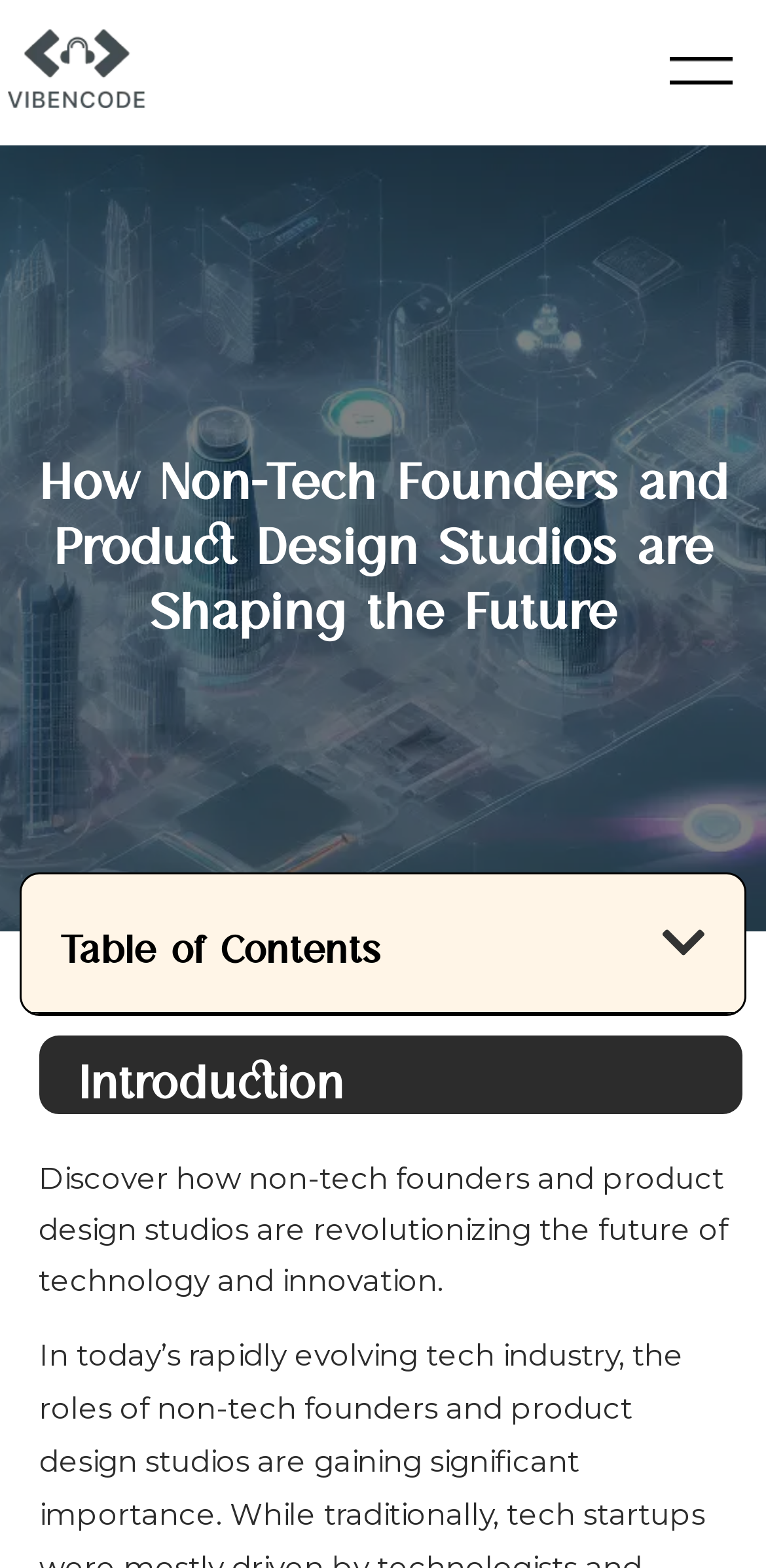Locate and provide the bounding box coordinates for the HTML element that matches this description: "alt="Vibencode Logo"".

[0.0, 0.019, 0.2, 0.069]